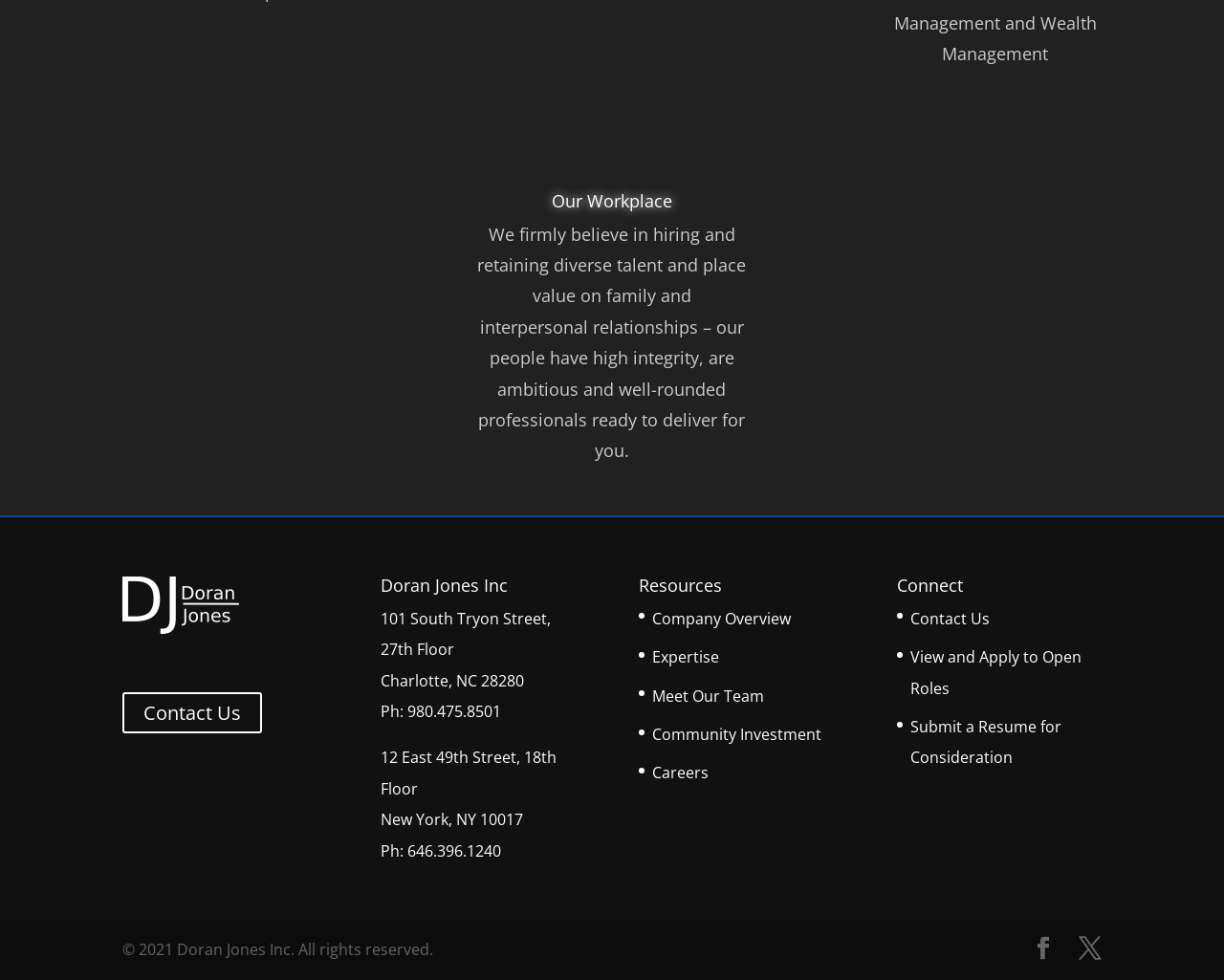What is the copyright year?
Offer a detailed and full explanation in response to the question.

The copyright year can be found in the static text element located at the bottom of the page, with a bounding box coordinate of [0.1, 0.958, 0.354, 0.98]. The copyright text is '© 2021 Doran Jones Inc. All rights reserved'.